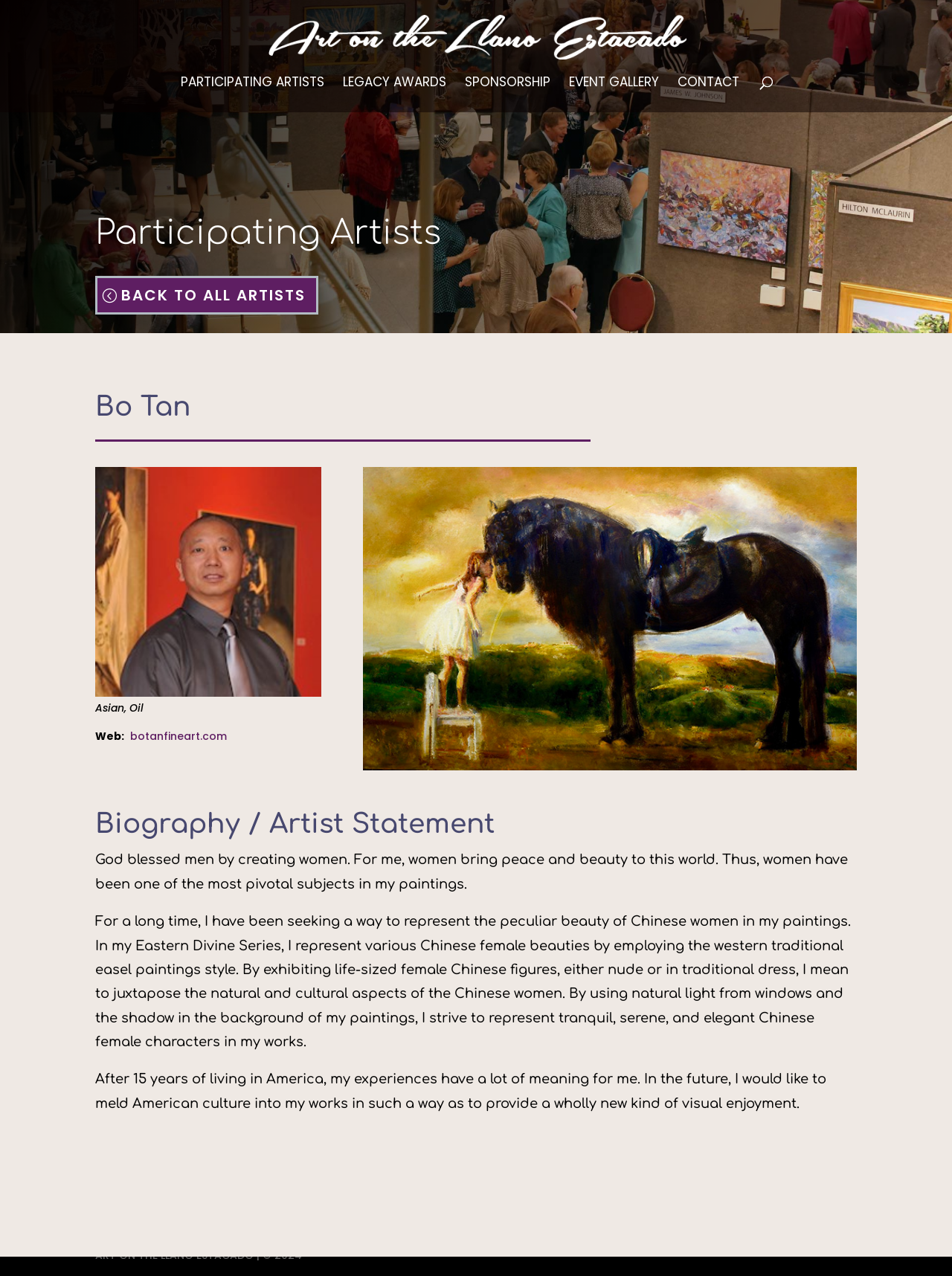Determine the bounding box coordinates of the region to click in order to accomplish the following instruction: "Follow Grafana Labs on Facebook". Provide the coordinates as four float numbers between 0 and 1, specifically [left, top, right, bottom].

None